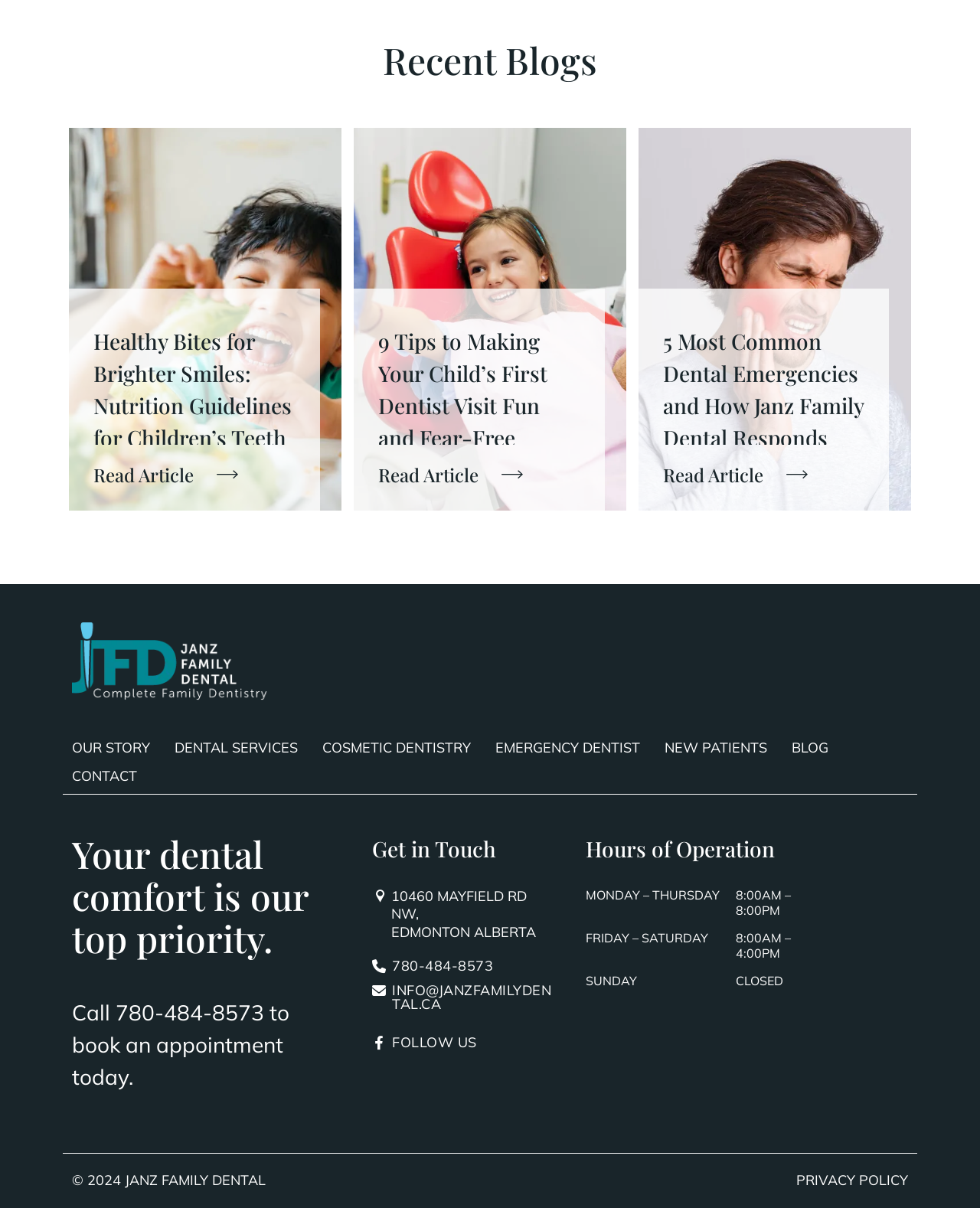Find the bounding box coordinates for the HTML element specified by: "FOLLOW US".

[0.4, 0.857, 0.487, 0.869]